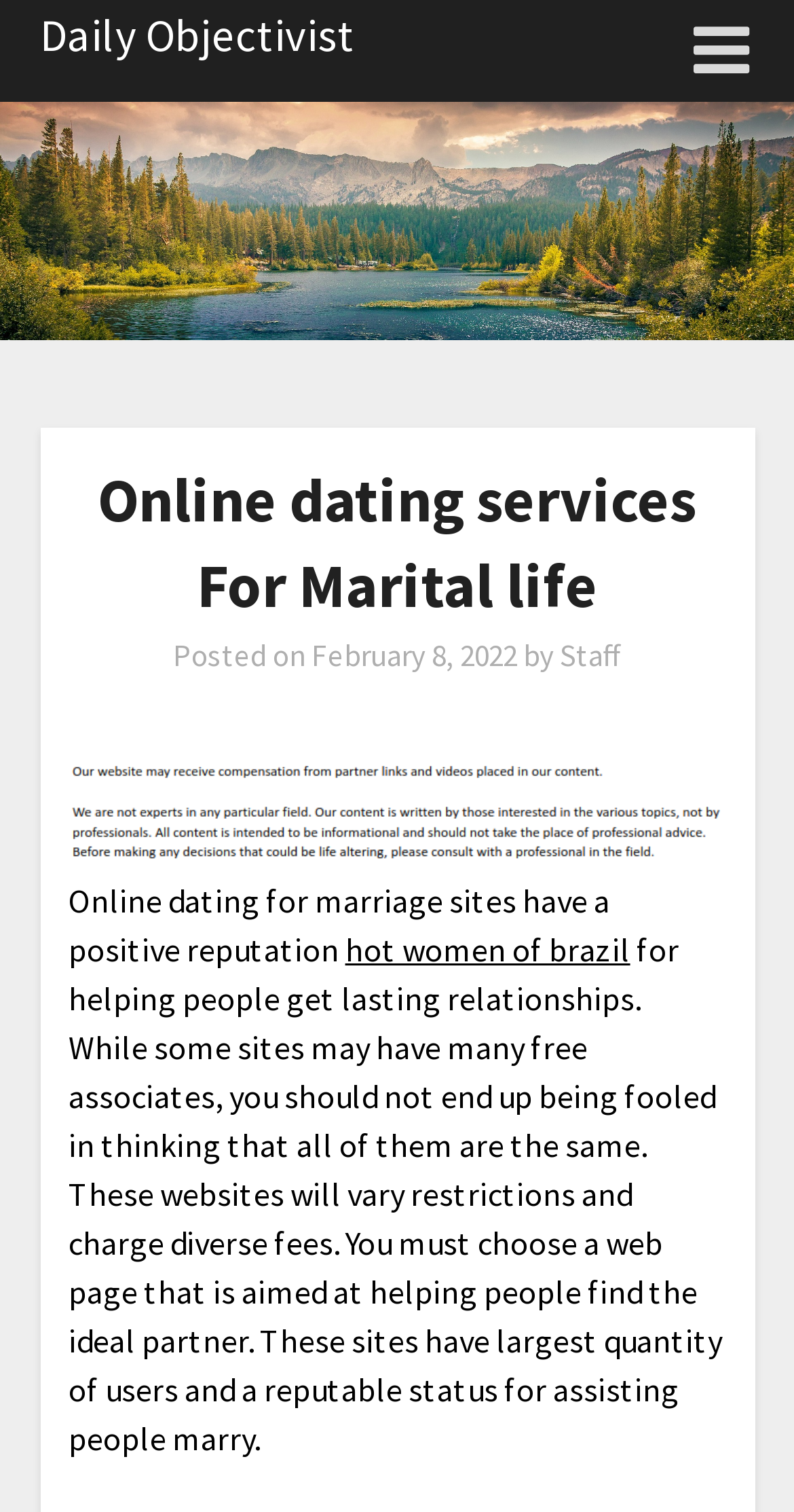Please find the bounding box for the UI element described by: "Staff".

[0.705, 0.421, 0.782, 0.446]